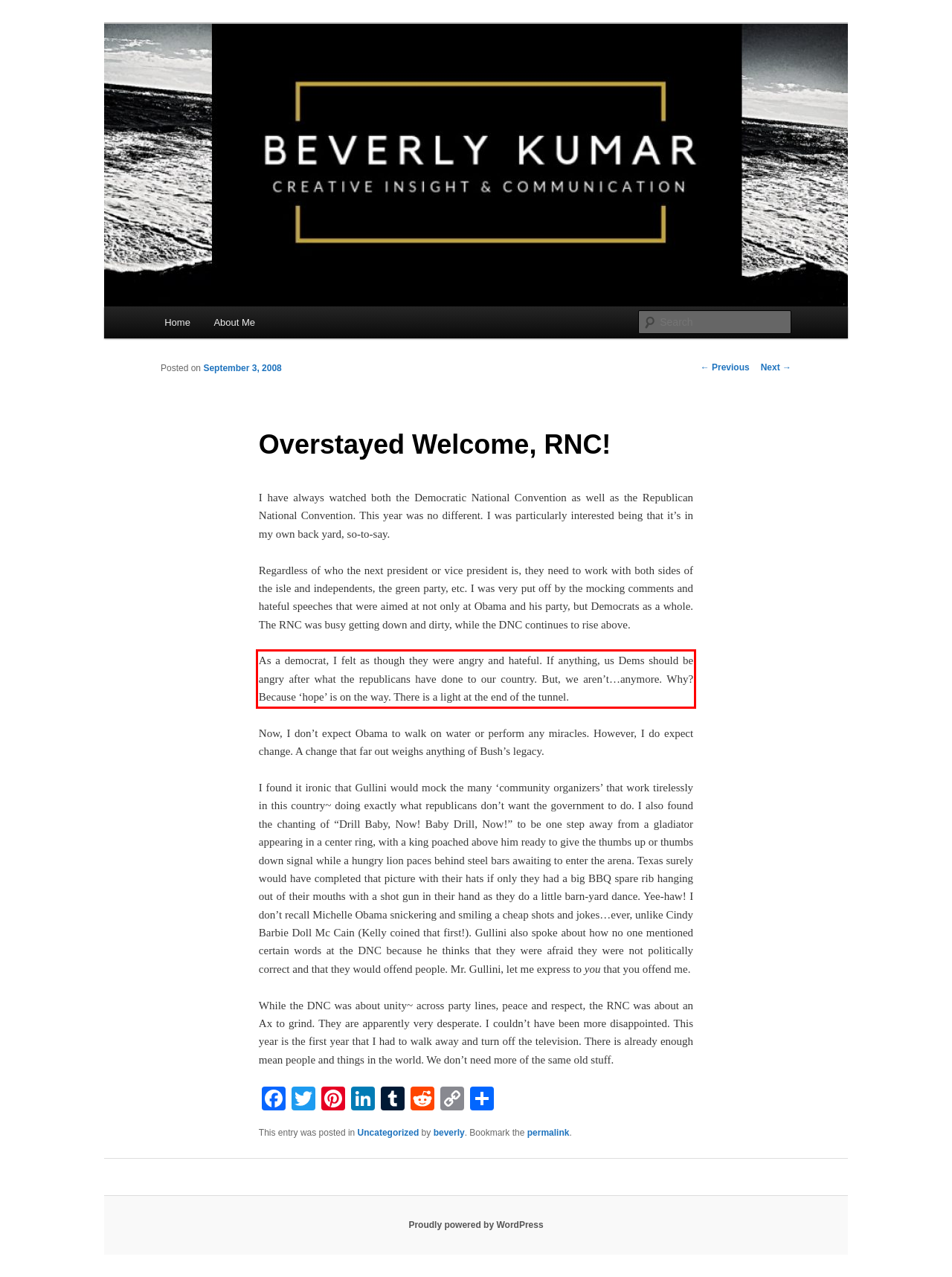Please identify and extract the text content from the UI element encased in a red bounding box on the provided webpage screenshot.

As a democrat, I felt as though they were angry and hateful. If anything, us Dems should be angry after what the republicans have done to our country. But, we aren’t…anymore. Why? Because ‘hope’ is on the way. There is a light at the end of the tunnel.